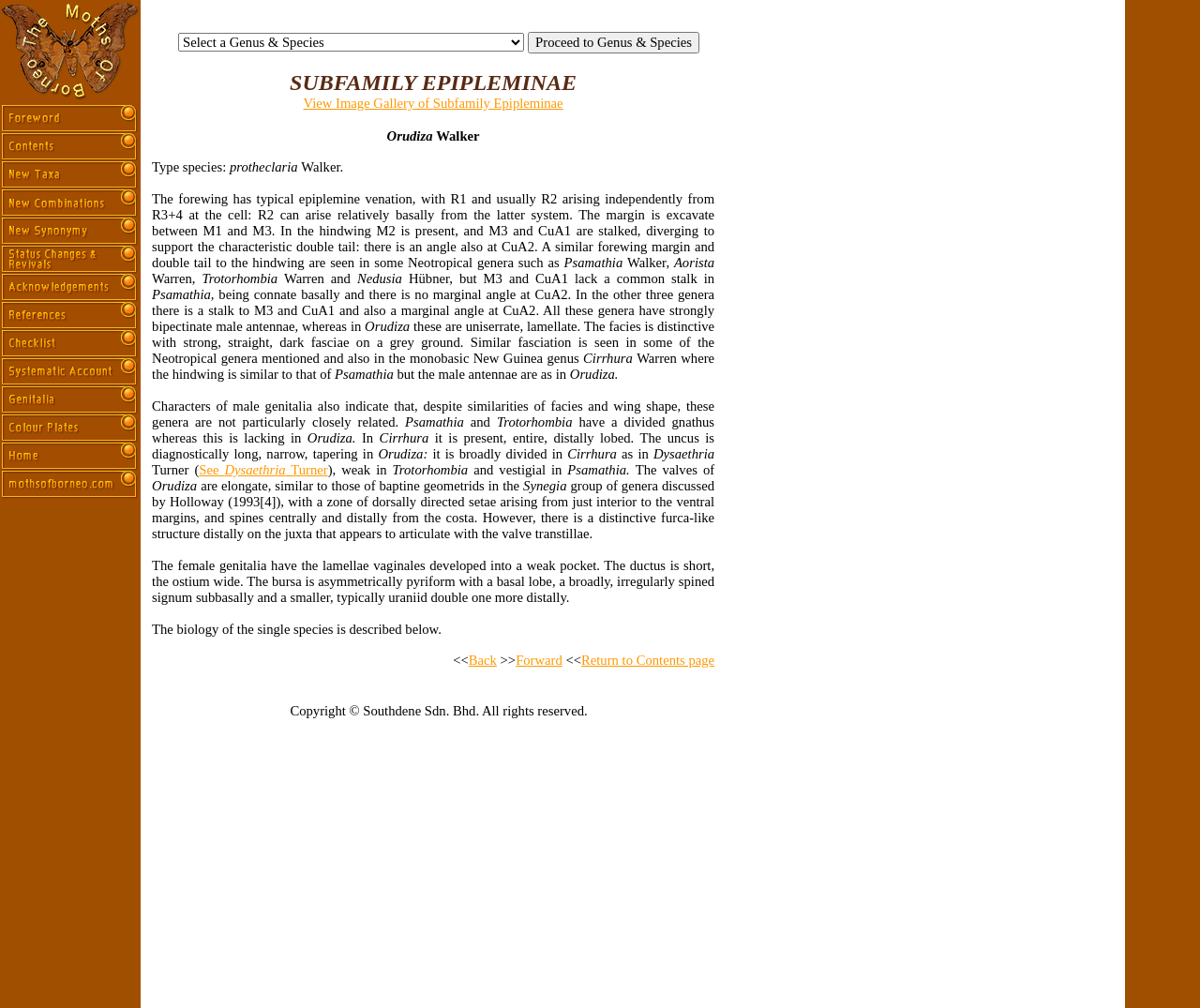Determine the bounding box coordinates for the HTML element described here: "Return to Contents page".

[0.484, 0.647, 0.595, 0.662]